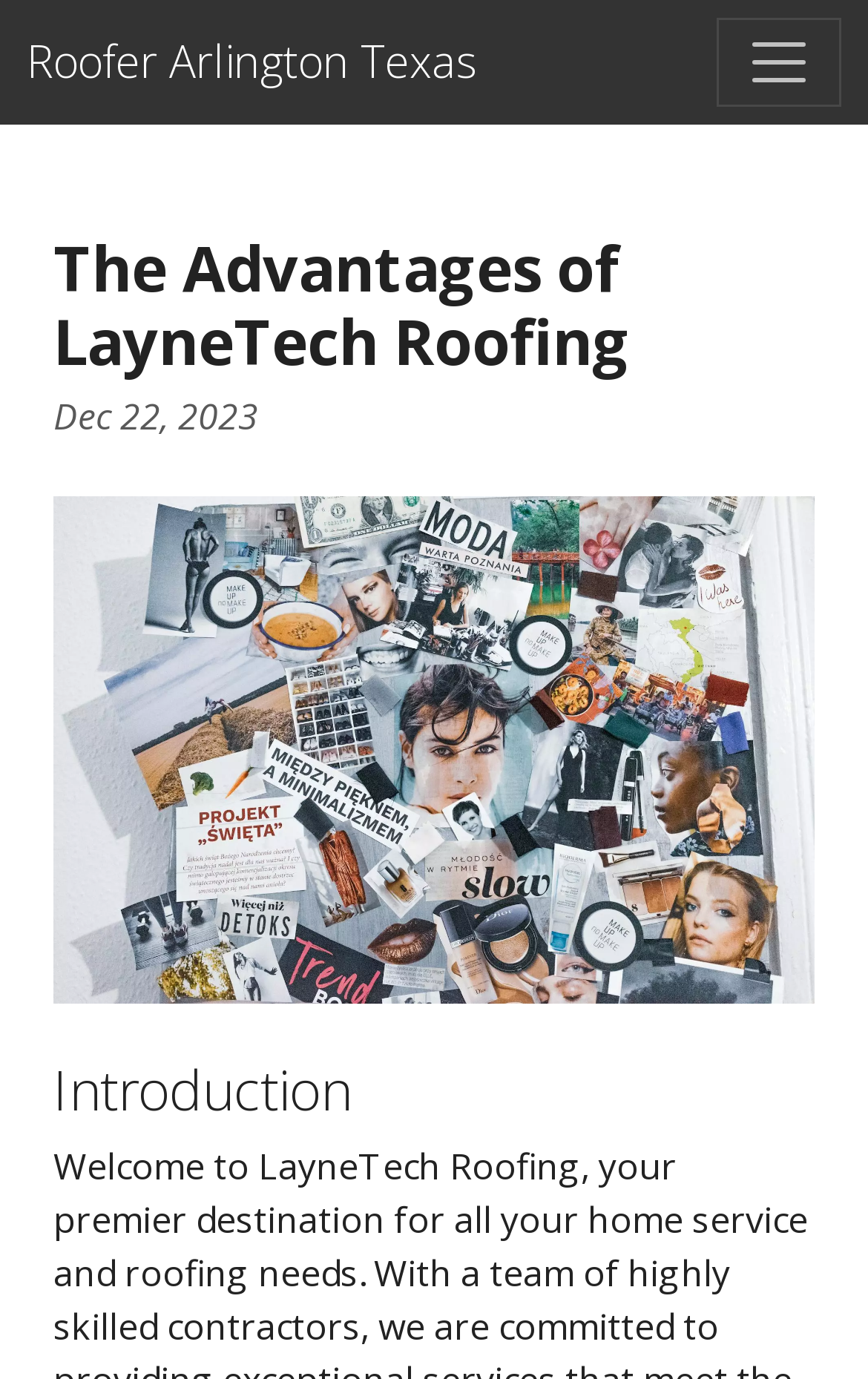Identify and provide the bounding box coordinates of the UI element described: "Roofer Arlington Texas". The coordinates should be formatted as [left, top, right, bottom], with each number being a float between 0 and 1.

[0.031, 0.013, 0.549, 0.077]